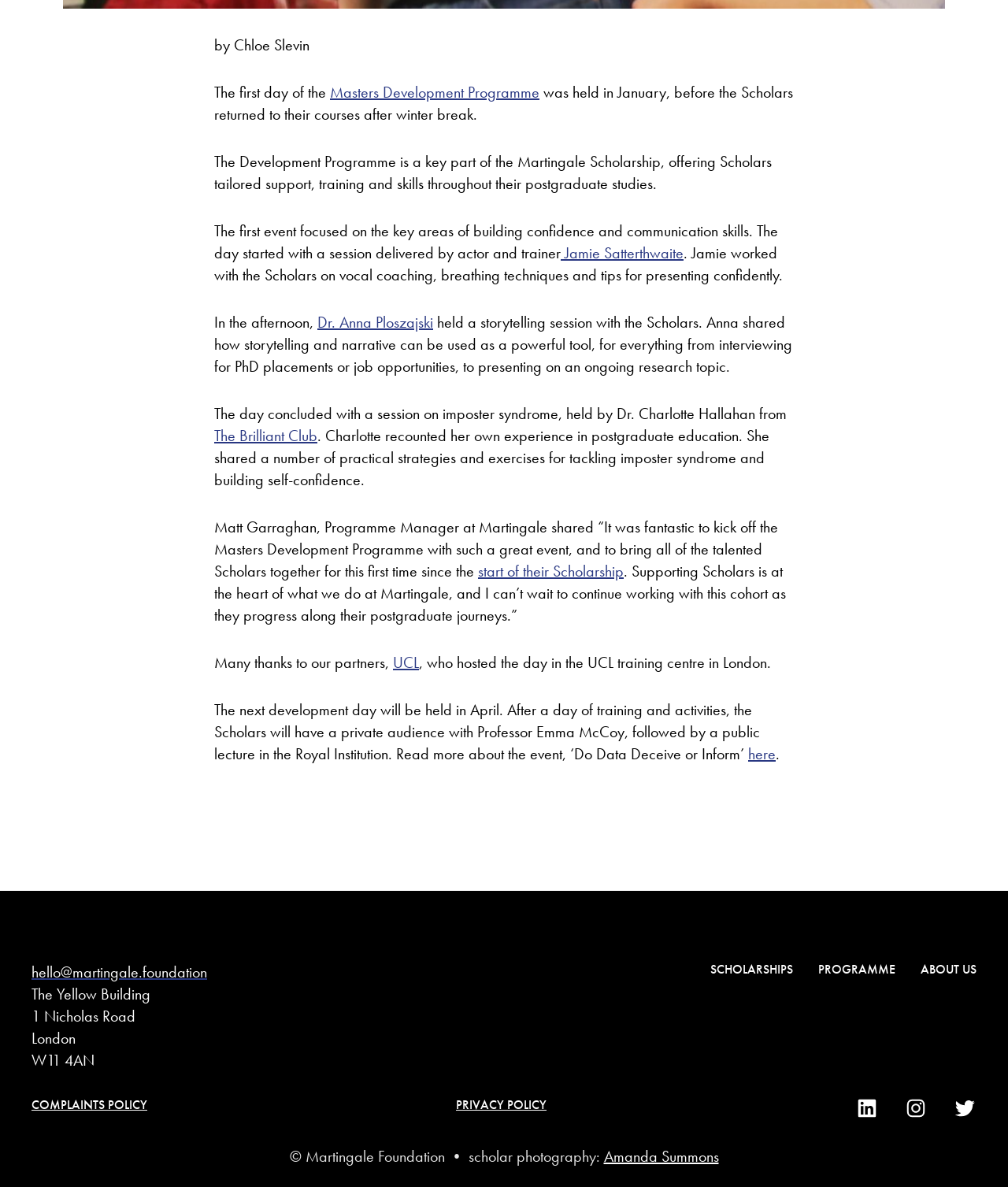Please determine the bounding box coordinates of the element to click in order to execute the following instruction: "Click on the link to learn more about the Masters Development Programme". The coordinates should be four float numbers between 0 and 1, specified as [left, top, right, bottom].

[0.327, 0.069, 0.535, 0.086]